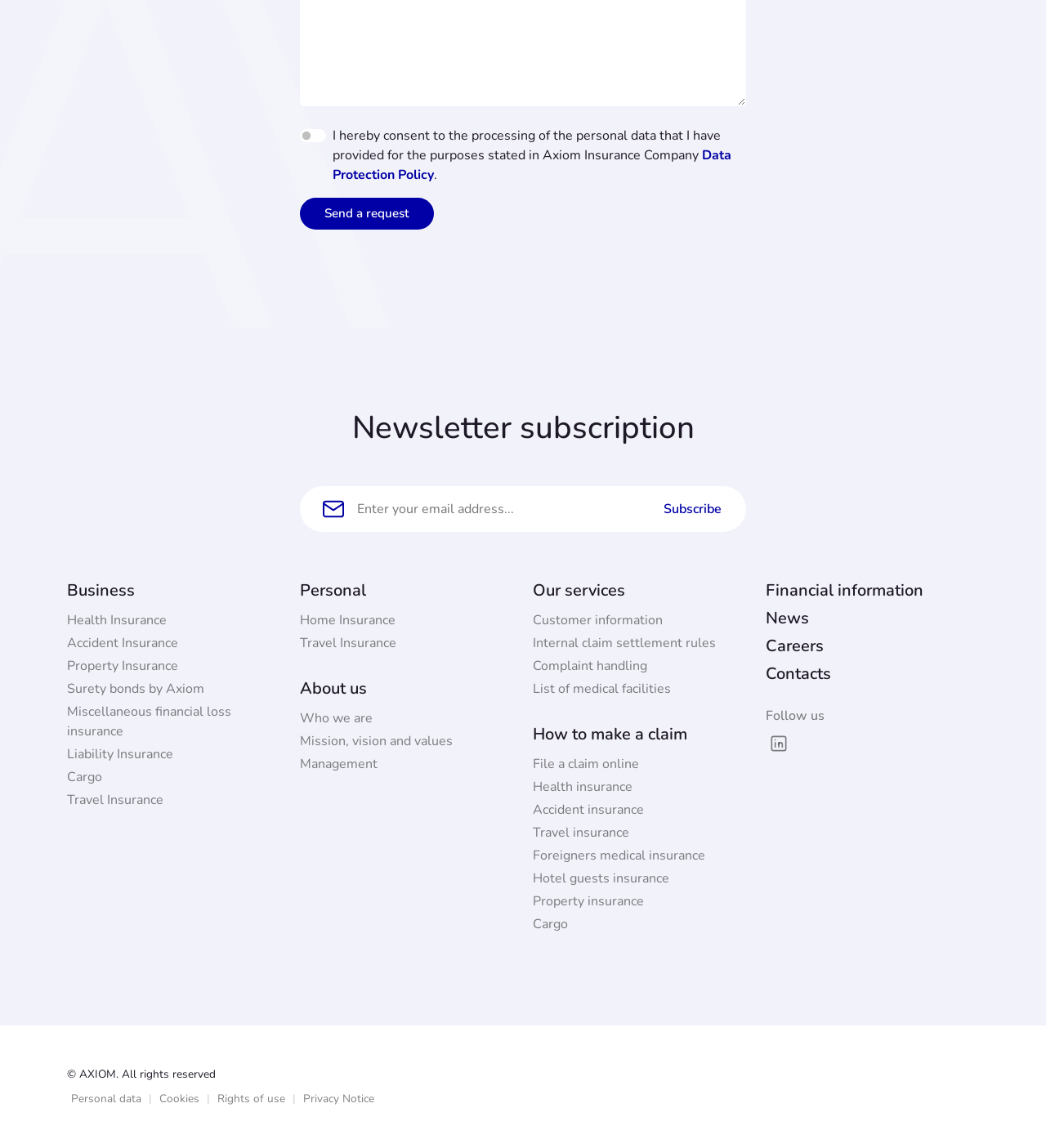Respond with a single word or phrase to the following question:
How many links are there under the 'Our services' heading?

4